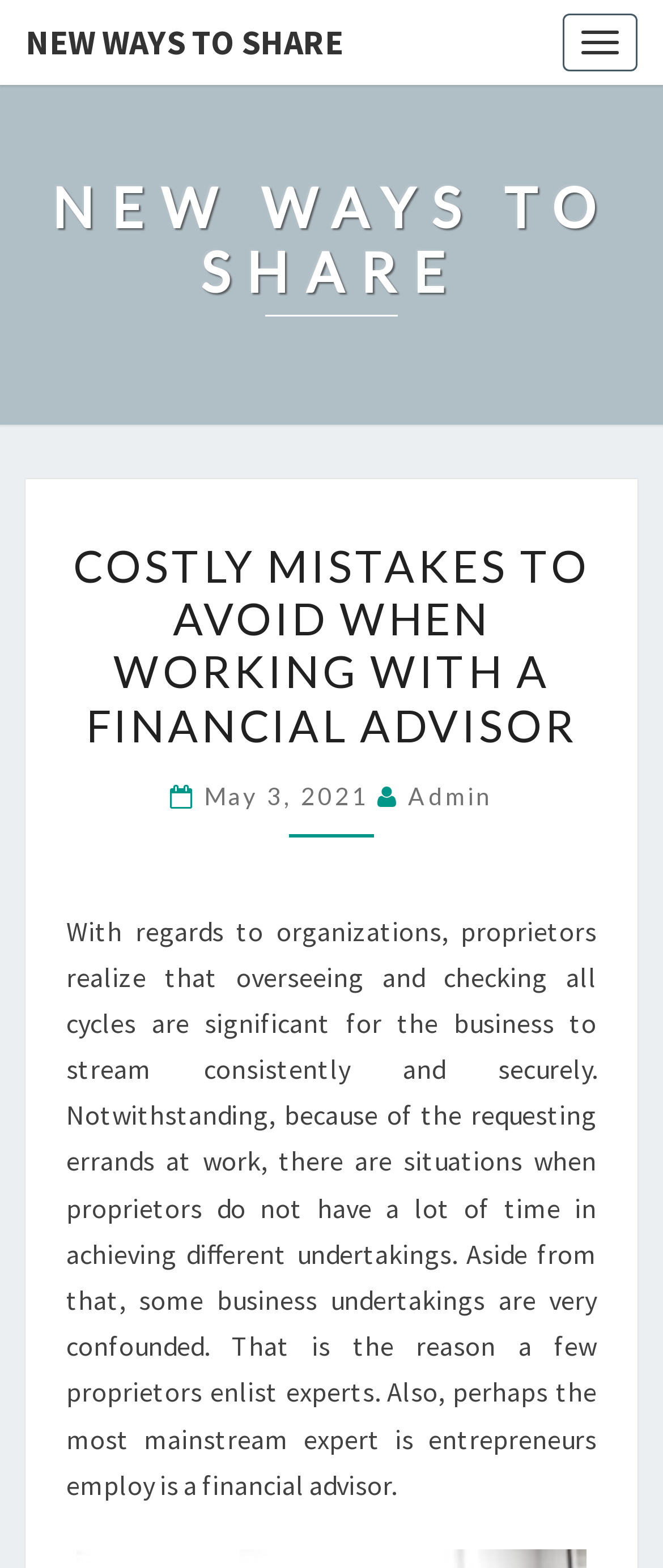Kindly respond to the following question with a single word or a brief phrase: 
What is the type of organization mentioned in the article?

Business